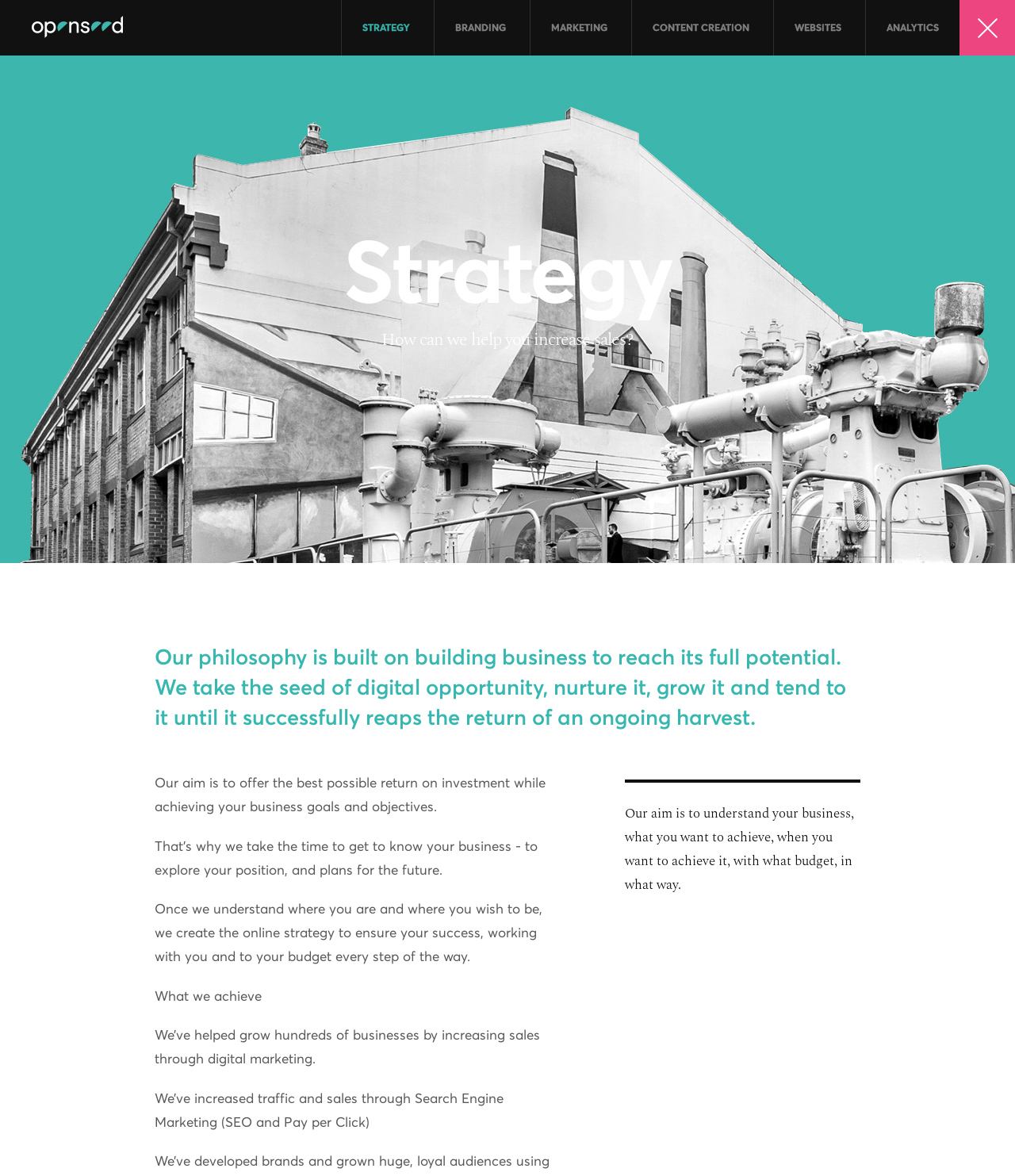Predict the bounding box of the UI element that fits this description: "Branding".

[0.428, 0.0, 0.519, 0.047]